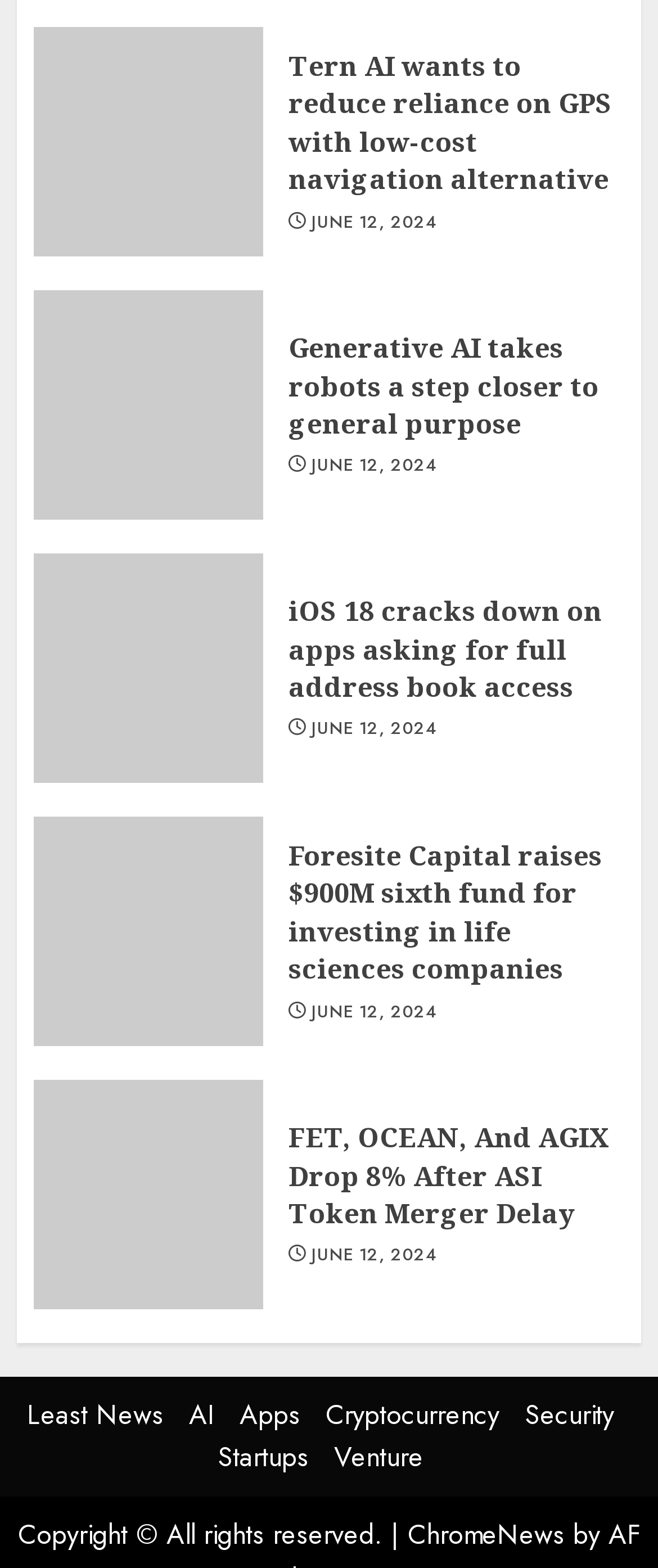Identify the bounding box coordinates of the section to be clicked to complete the task described by the following instruction: "View article about Generative AI". The coordinates should be four float numbers between 0 and 1, formatted as [left, top, right, bottom].

[0.438, 0.21, 0.949, 0.282]